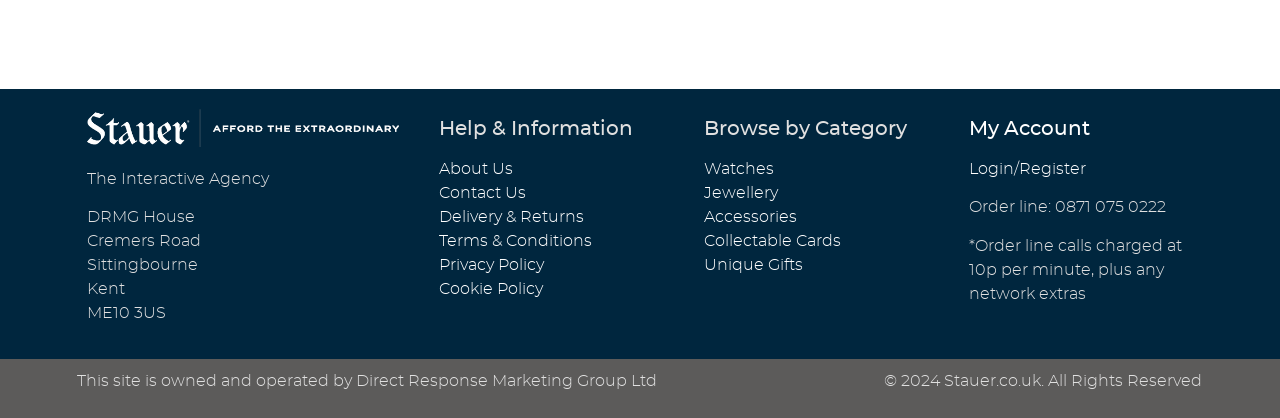Please indicate the bounding box coordinates of the element's region to be clicked to achieve the instruction: "Click on About Us". Provide the coordinates as four float numbers between 0 and 1, i.e., [left, top, right, bottom].

[0.343, 0.385, 0.401, 0.424]